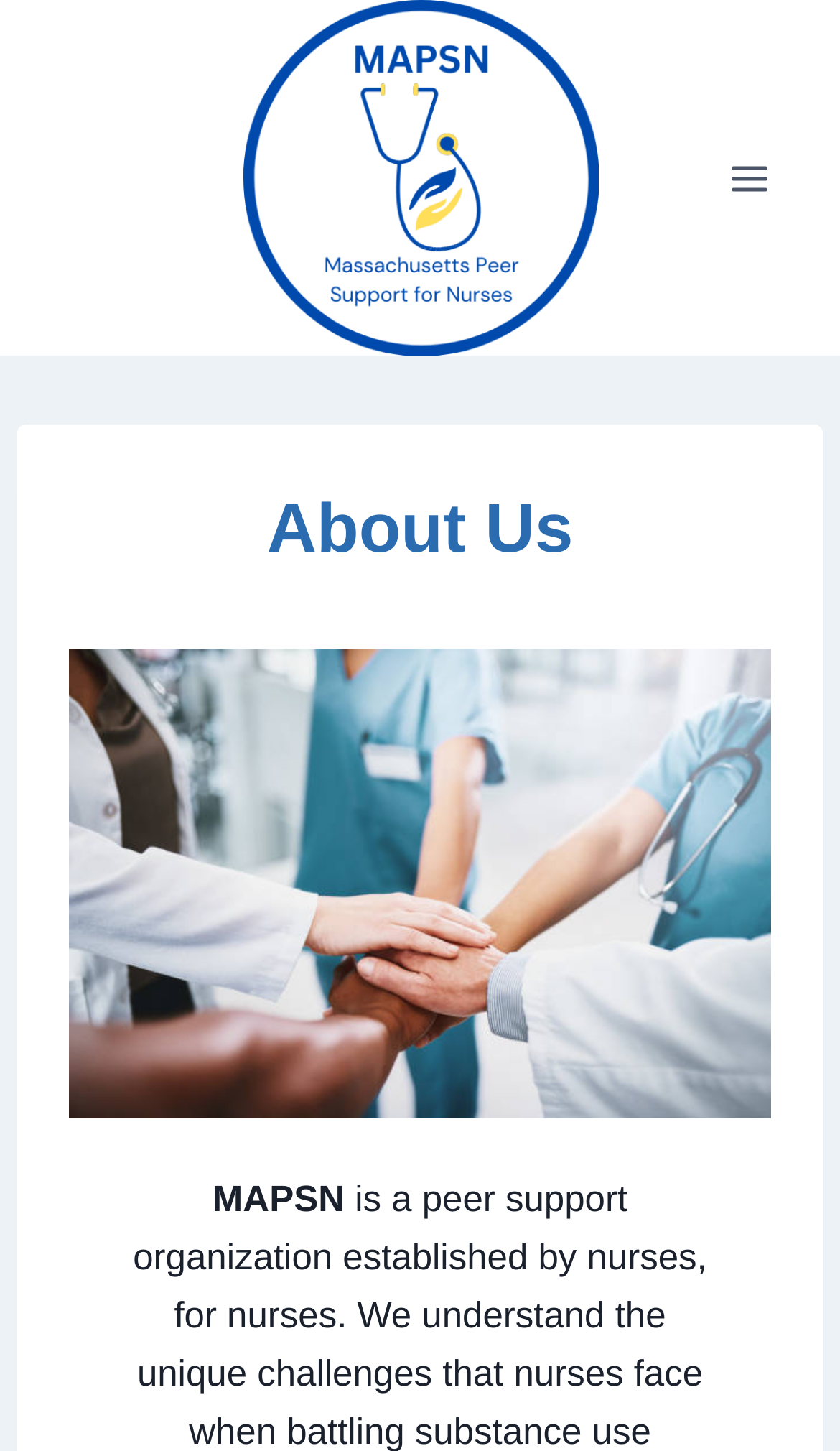What is the name of the organization?
Respond with a short answer, either a single word or a phrase, based on the image.

MAPSN